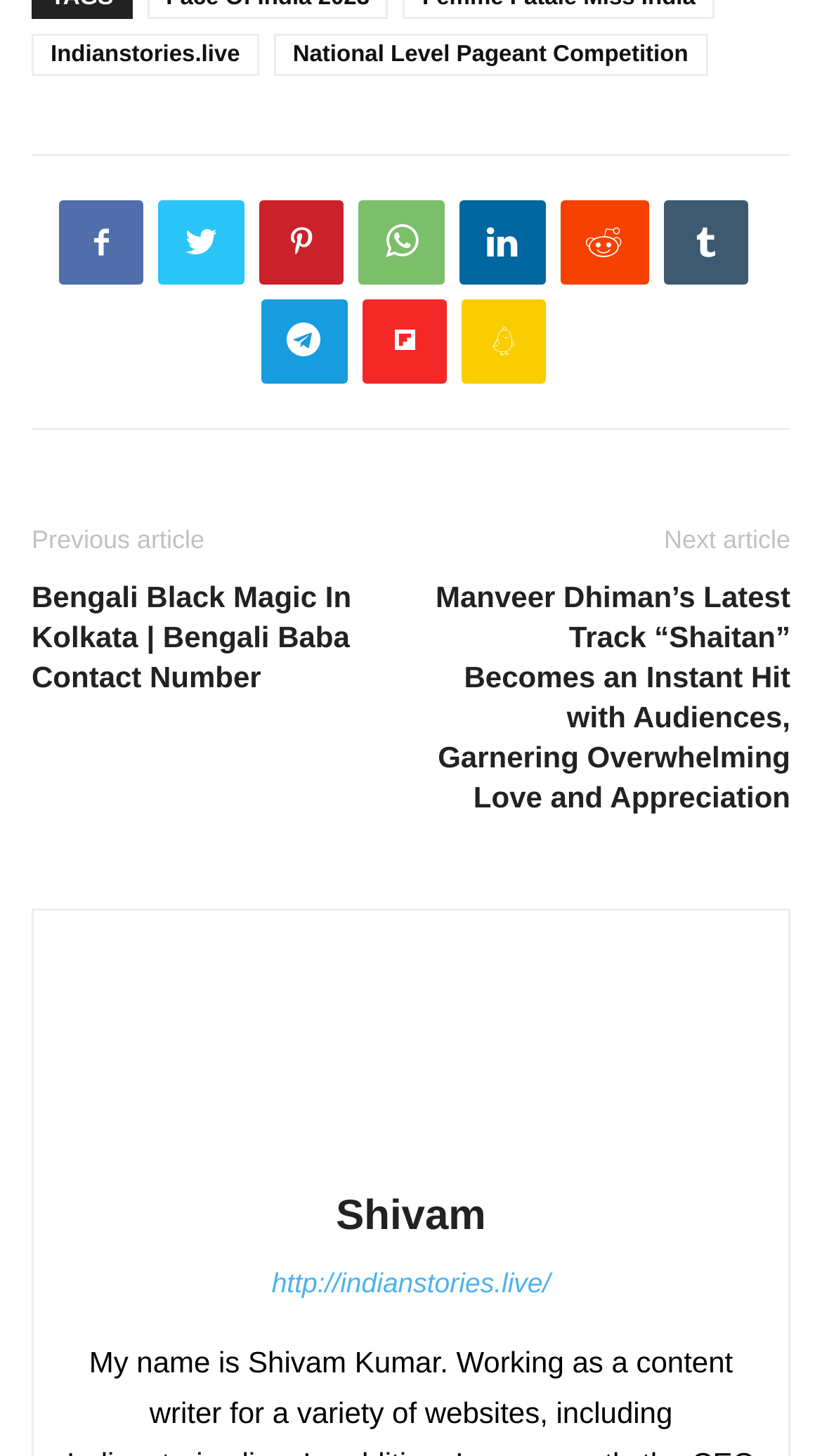For the element described, predict the bounding box coordinates as (top-left x, top-left y, bottom-right x, bottom-right y). All values should be between 0 and 1. Element description: Linkedin

[0.559, 0.138, 0.664, 0.196]